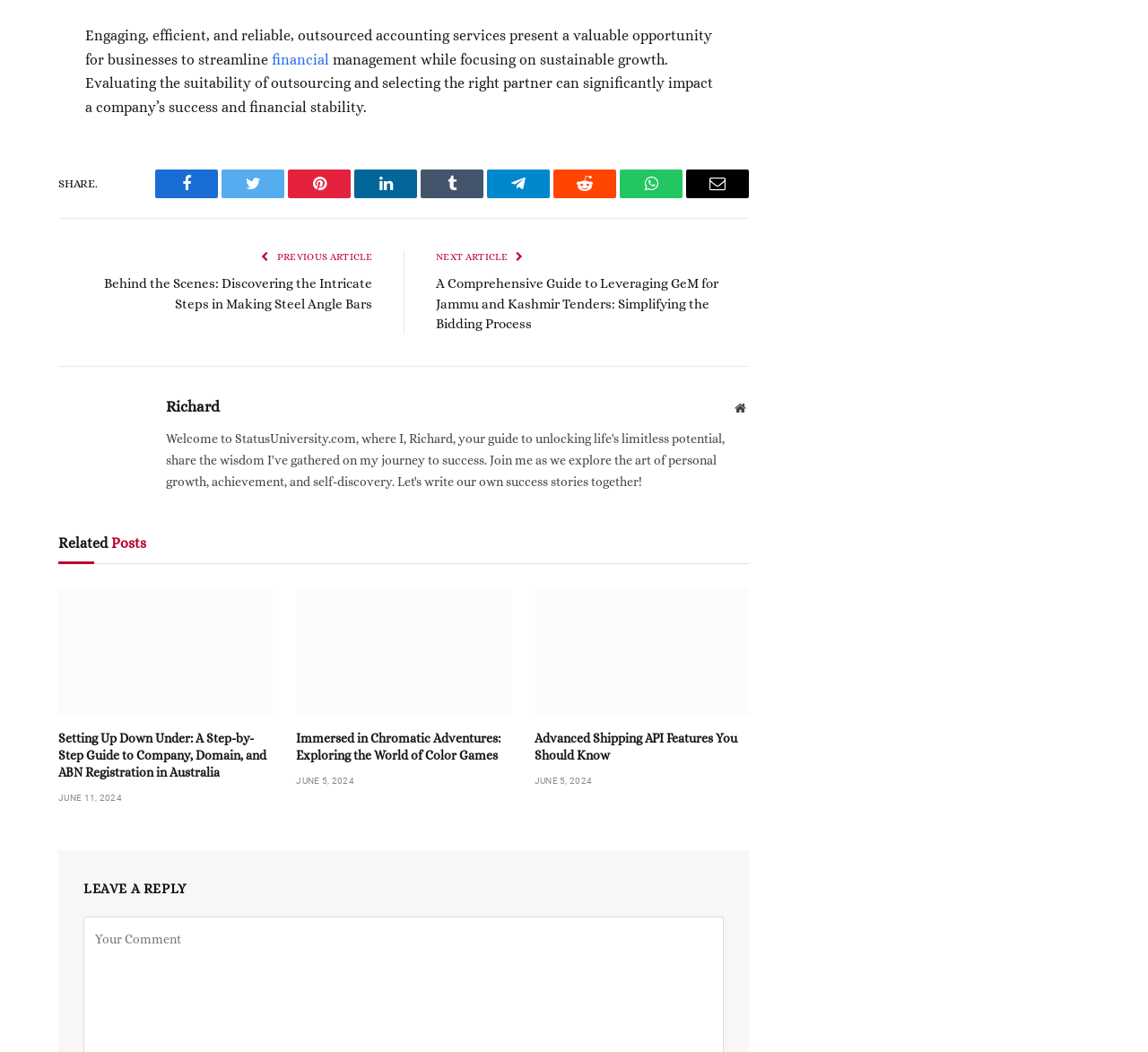What is the purpose of the section at the bottom?
Please answer the question with a single word or phrase, referencing the image.

Leave a reply